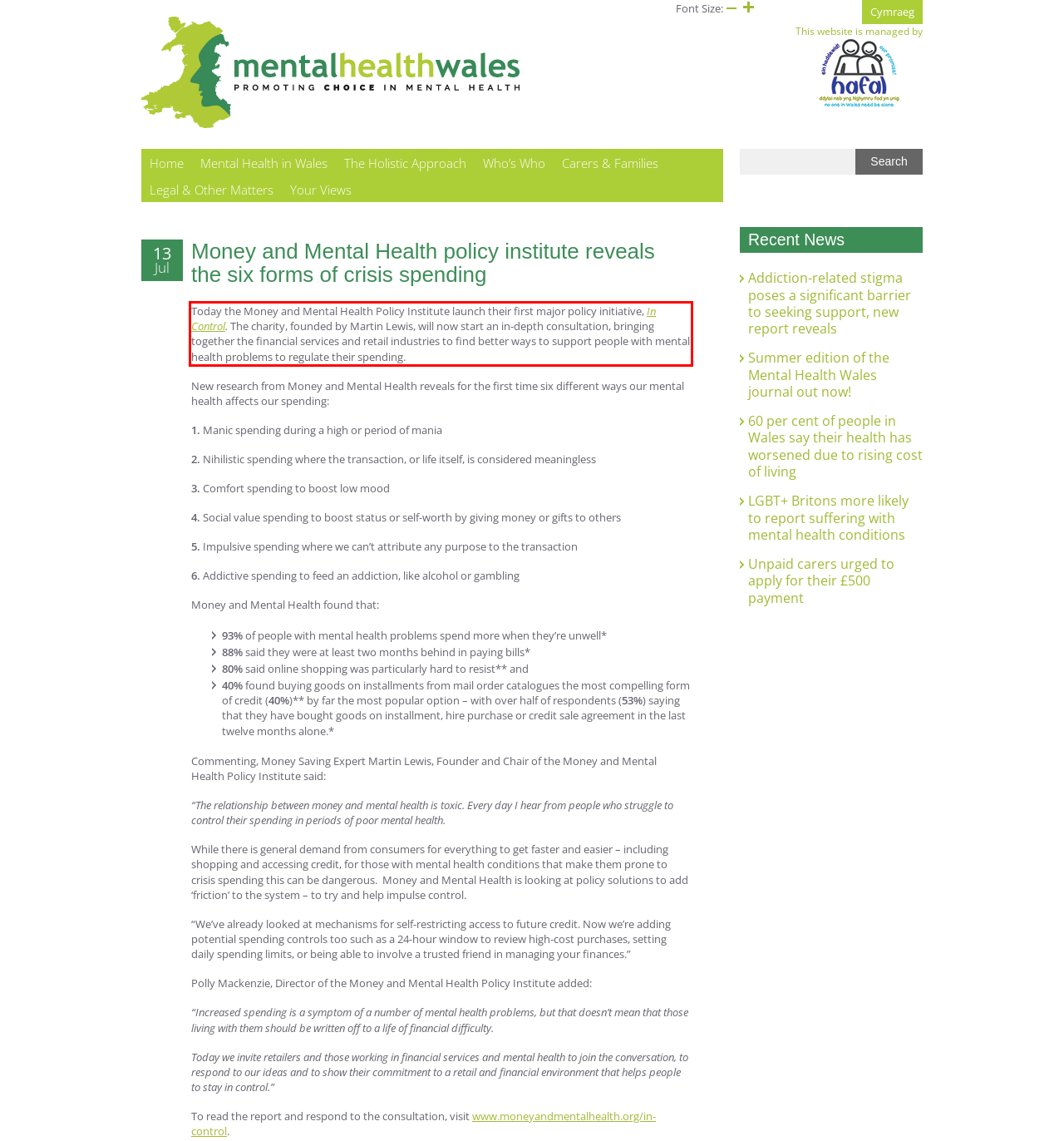Using the webpage screenshot, recognize and capture the text within the red bounding box.

Today the Money and Mental Health Policy Institute launch their first major policy initiative, In Control. The charity, founded by Martin Lewis, will now start an in-depth consultation, bringing together the financial services and retail industries to find better ways to support people with mental health problems to regulate their spending.